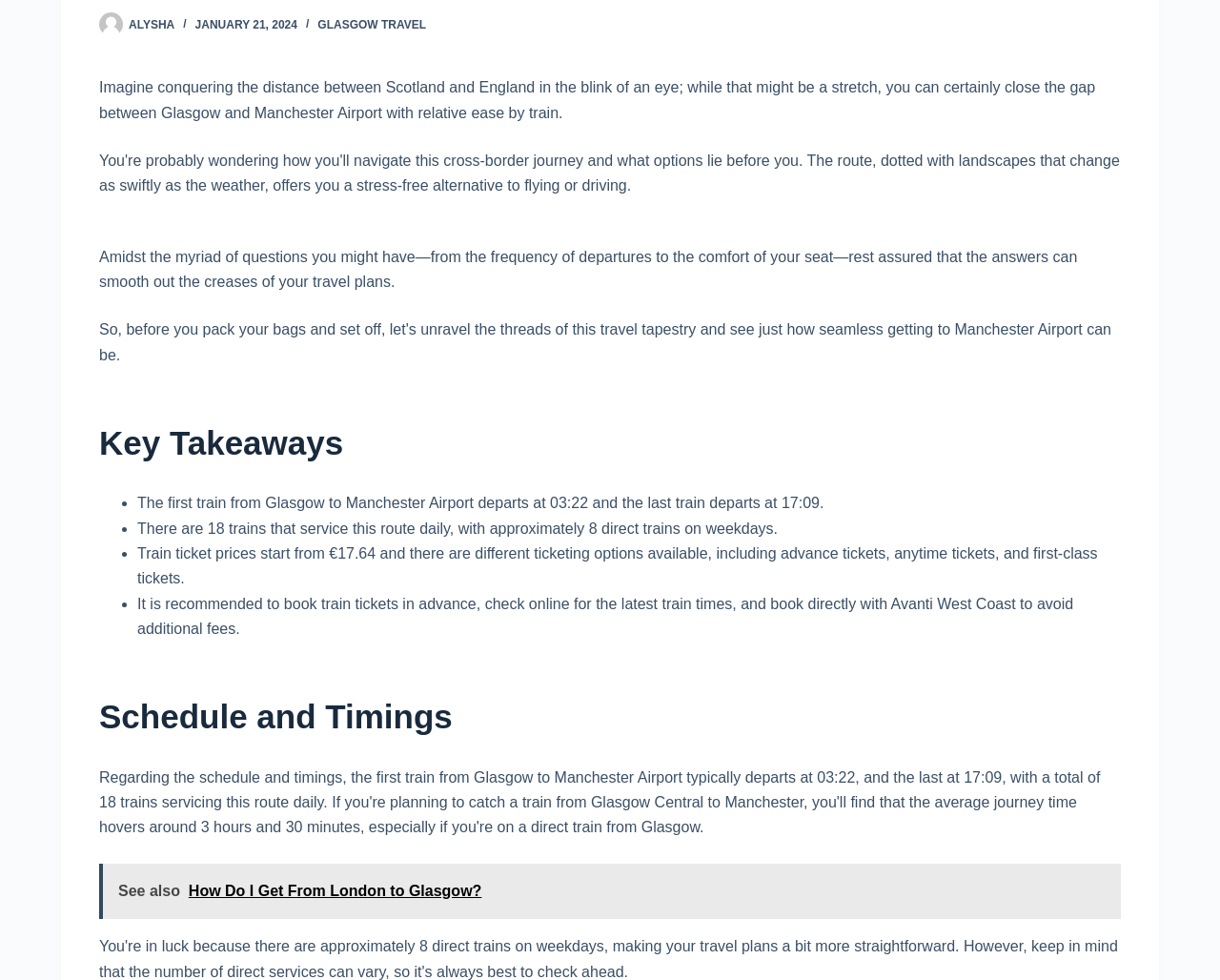Provide the bounding box coordinates for the UI element described in this sentence: "Alysha". The coordinates should be four float values between 0 and 1, i.e., [left, top, right, bottom].

[0.105, 0.018, 0.143, 0.032]